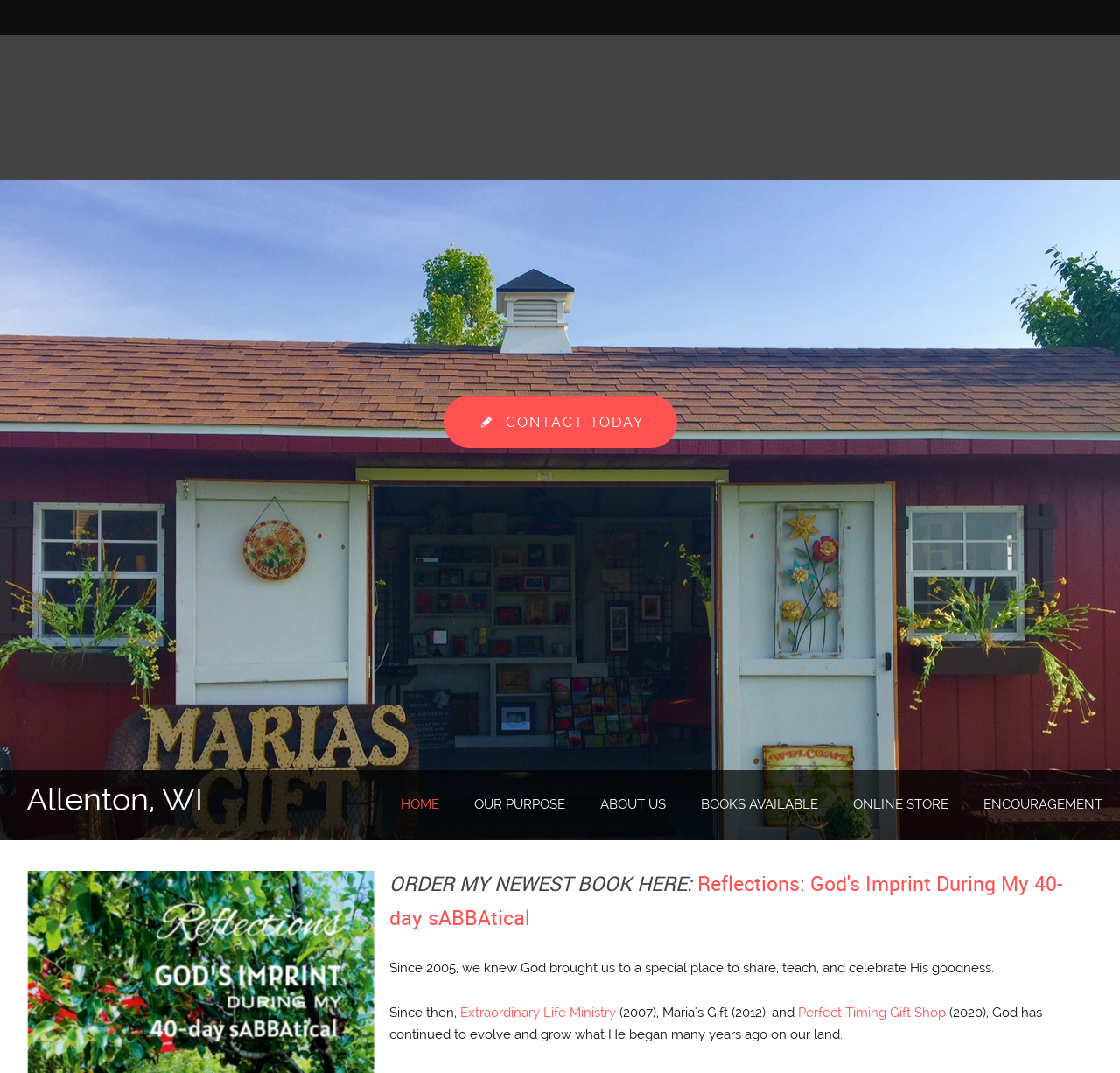Please determine the bounding box coordinates of the section I need to click to accomplish this instruction: "Click on the 'CONTACT TODAY' link".

[0.396, 0.385, 0.604, 0.4]